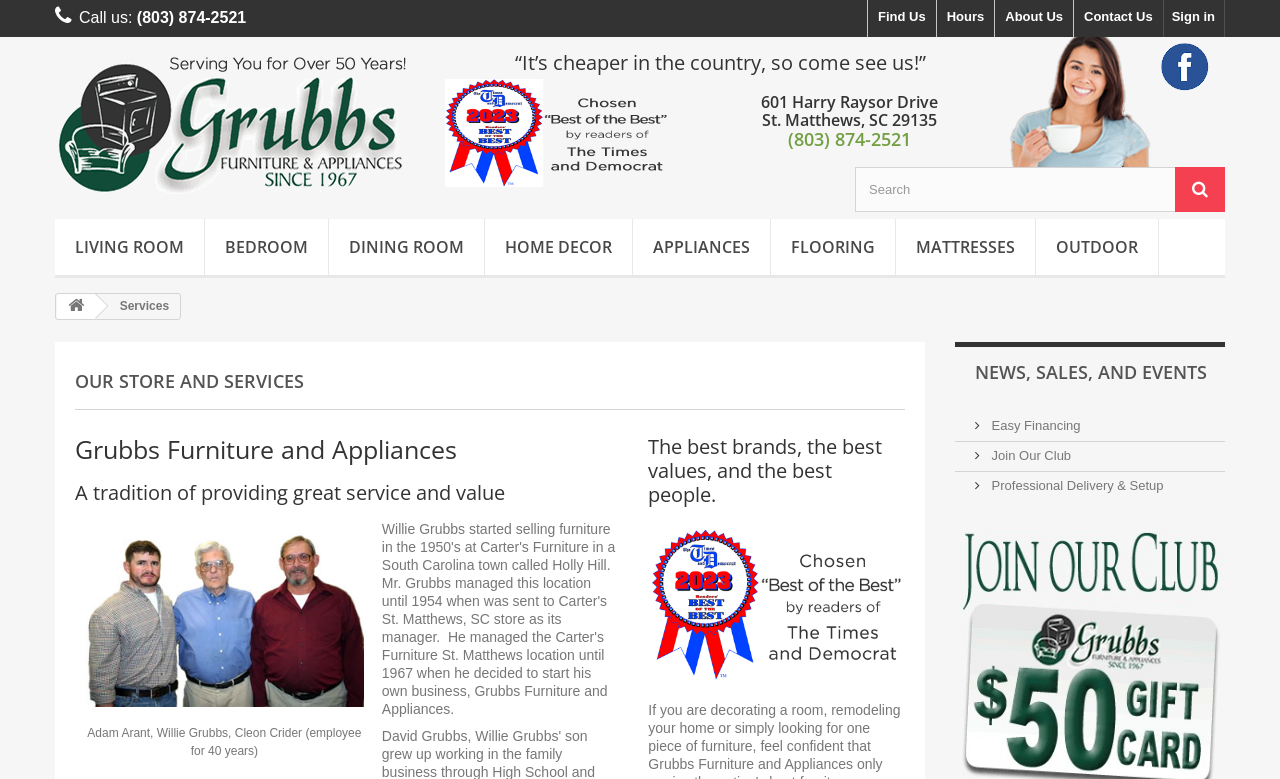What is the address of Grubbs Furniture?
Using the image as a reference, give a one-word or short phrase answer.

601 Harry Raysor Drive St. Matthews, SC 29135